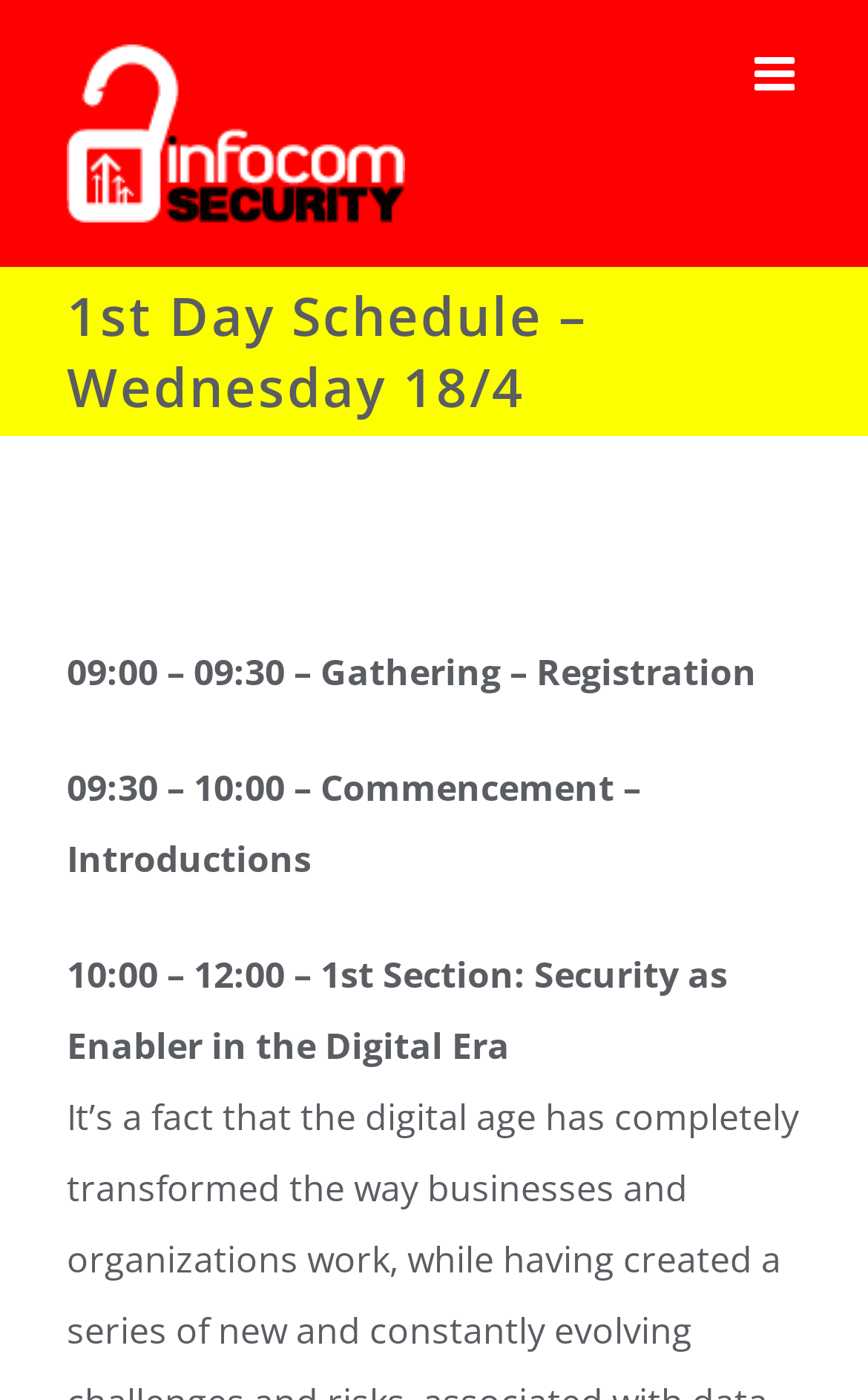Based on the image, please elaborate on the answer to the following question:
What is the first event of the day?

By looking at the schedule, I can see that the first event of the day is 'Gathering - Registration' which takes place from 09:00 to 09:30.